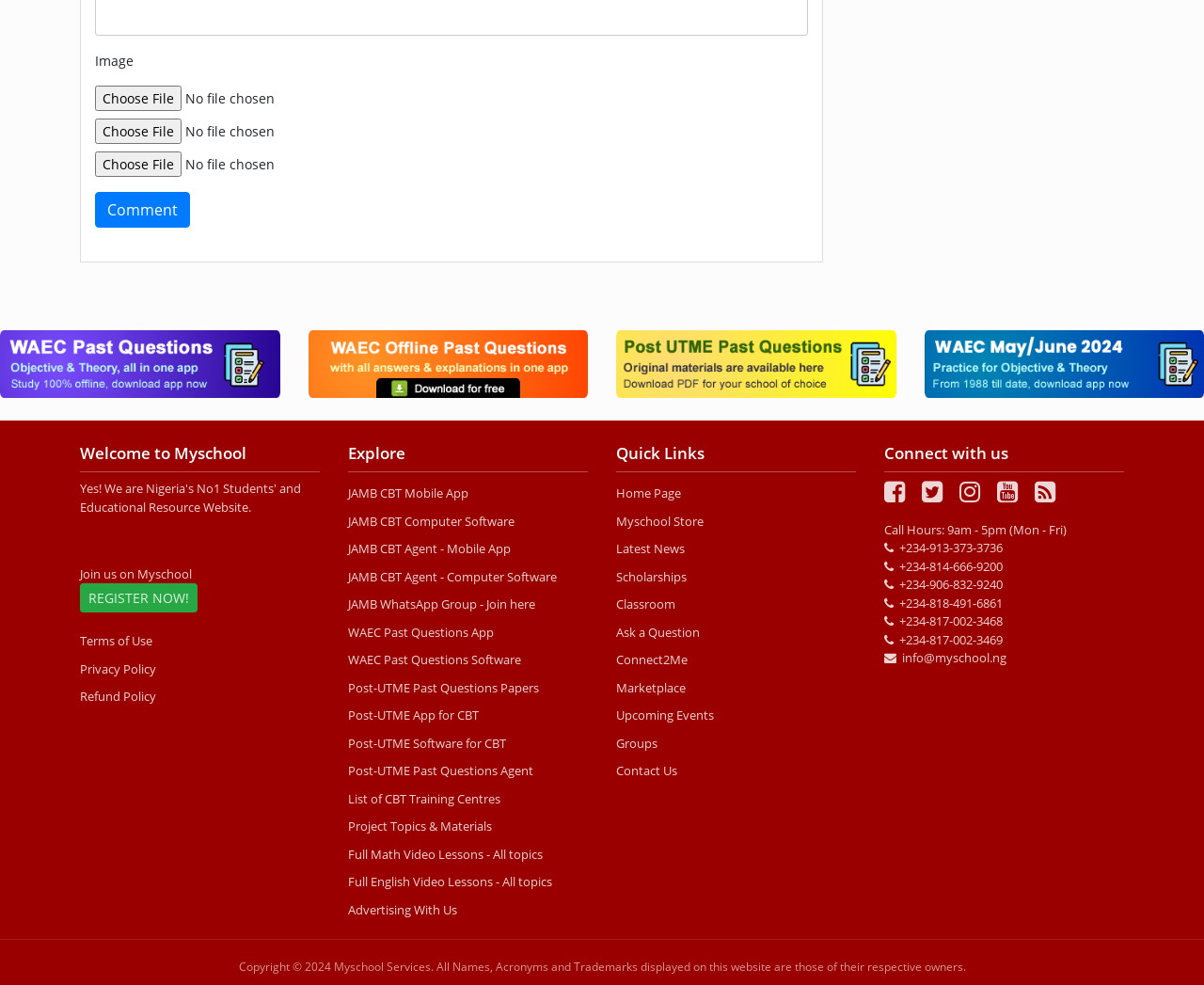How many links are there under the 'Explore' heading?
Please provide a single word or phrase as your answer based on the screenshot.

12